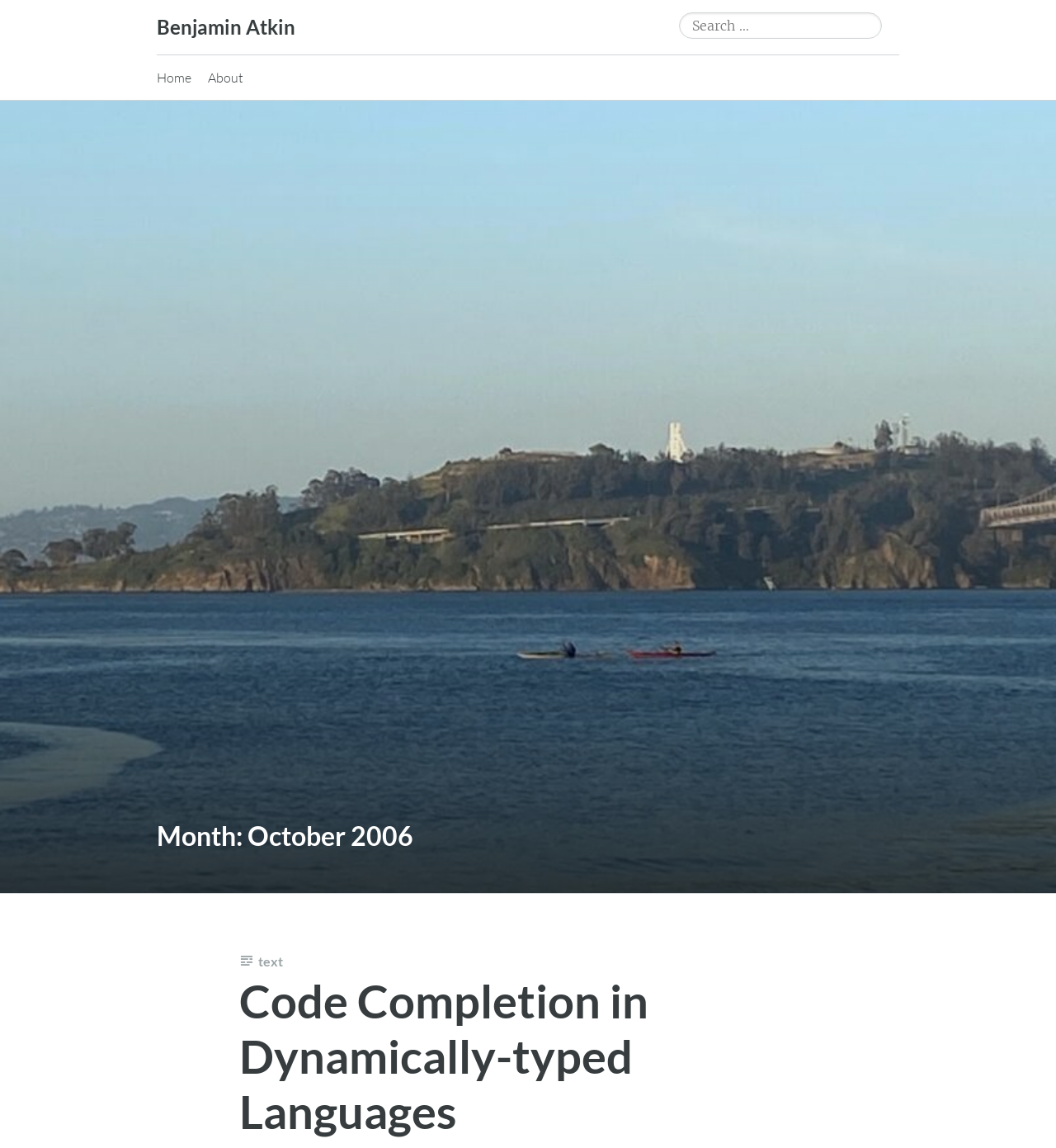Give a detailed account of the webpage.

The webpage is about Benjamin Atkin's blog, specifically the October 2006 archive. At the top left, there is a link to the author's name, "Benjamin Atkin". Next to it, there are three navigation links: "Home" and "About", positioned horizontally. 

On the top right, there is a search bar with a label "Search for:" and a search box. 

The main content of the page is a blog archive for October 2006, indicated by a heading "Month: October 2006" at the top center of the page. Below this heading, there is a link with an icon, followed by a subheading "Code Completion in Dynamically-typed Languages", which is also a link. This subheading takes up most of the page's width.